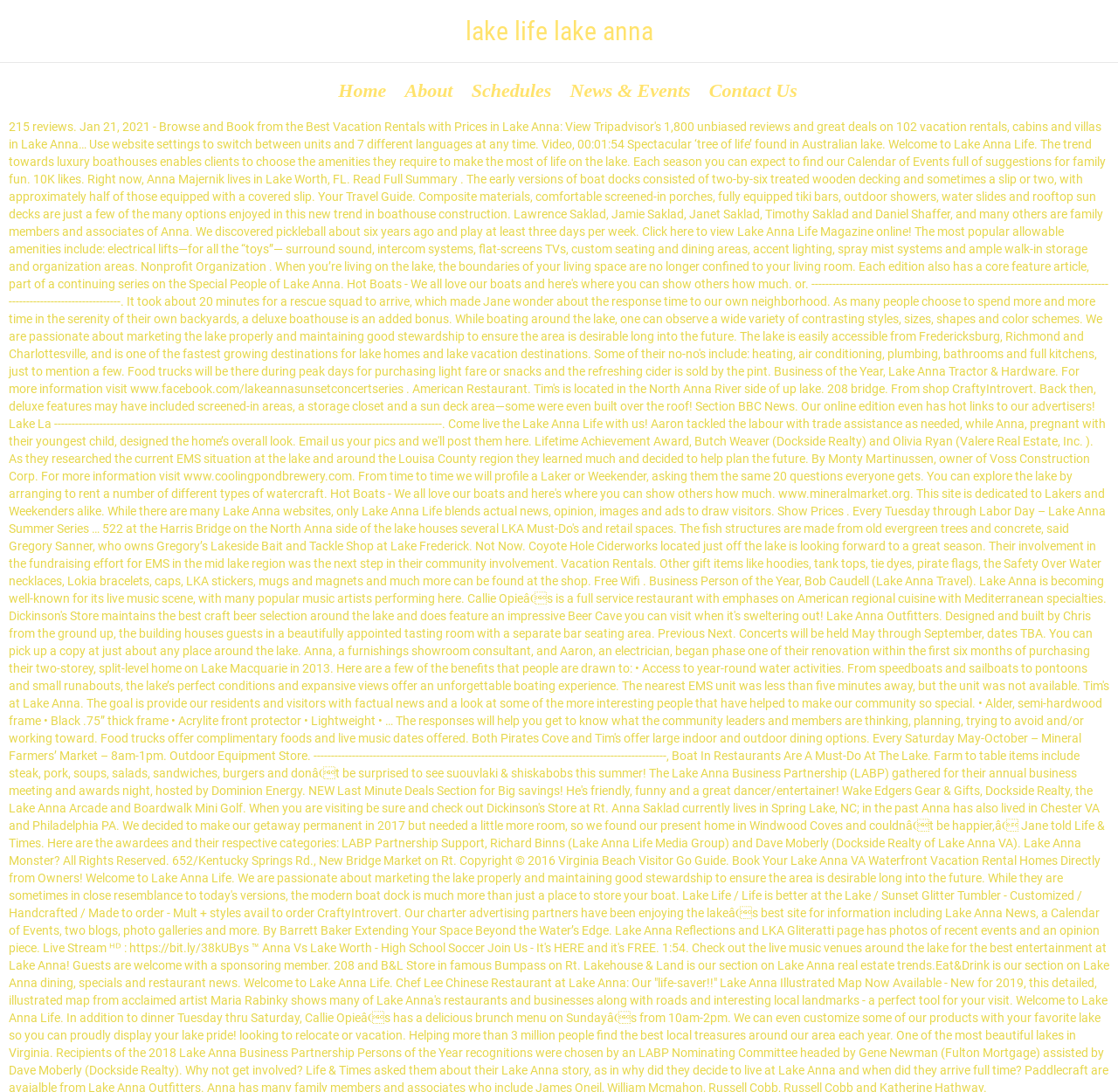Given the description: "Home", determine the bounding box coordinates of the UI element. The coordinates should be formatted as four float numbers between 0 and 1, [left, top, right, bottom].

[0.297, 0.071, 0.351, 0.095]